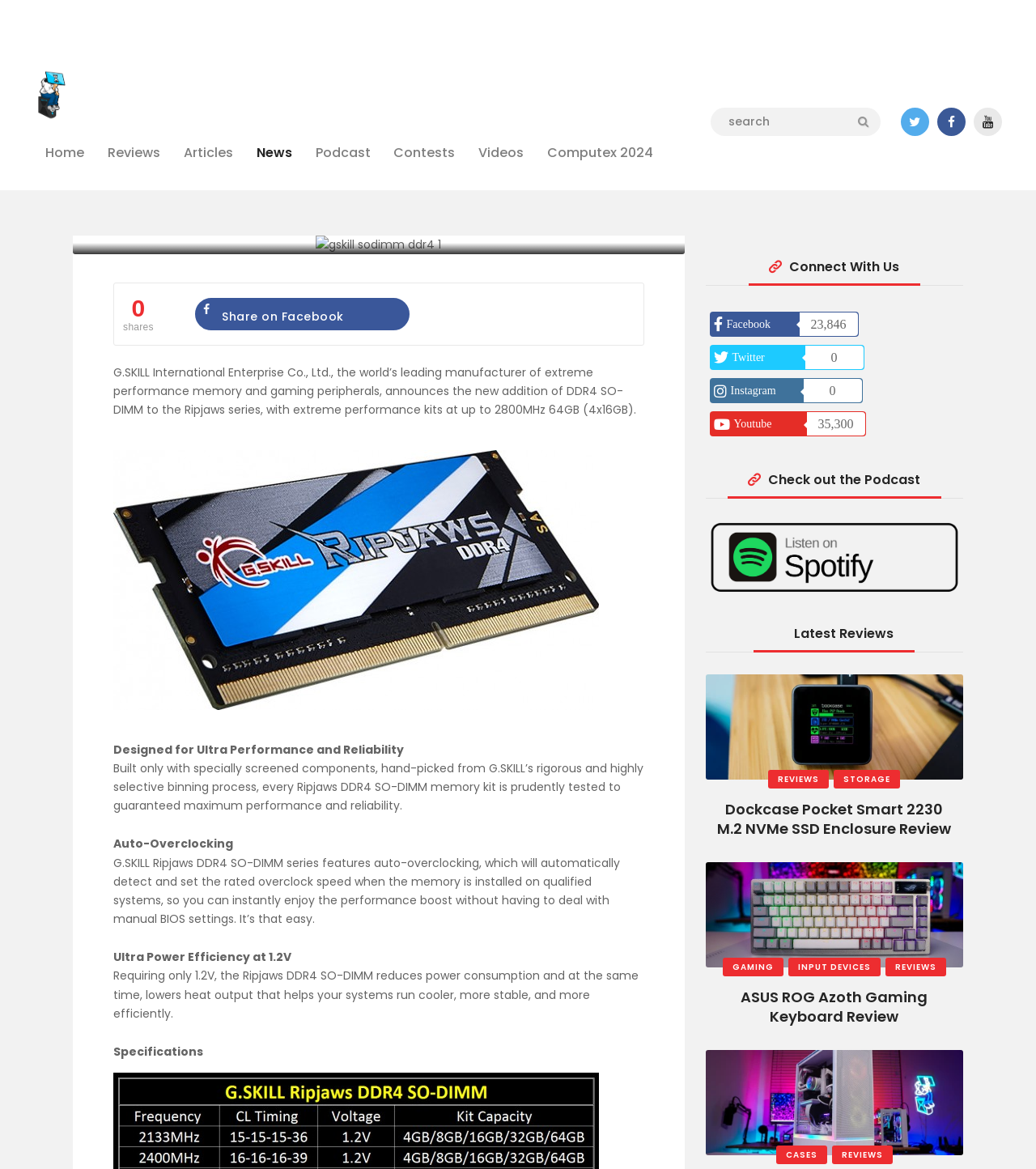Given the element description: "alt="gskill-sodimm-ddr4-1"", predict the bounding box coordinates of this UI element. The coordinates must be four float numbers between 0 and 1, given as [left, top, right, bottom].

[0.109, 0.376, 0.578, 0.39]